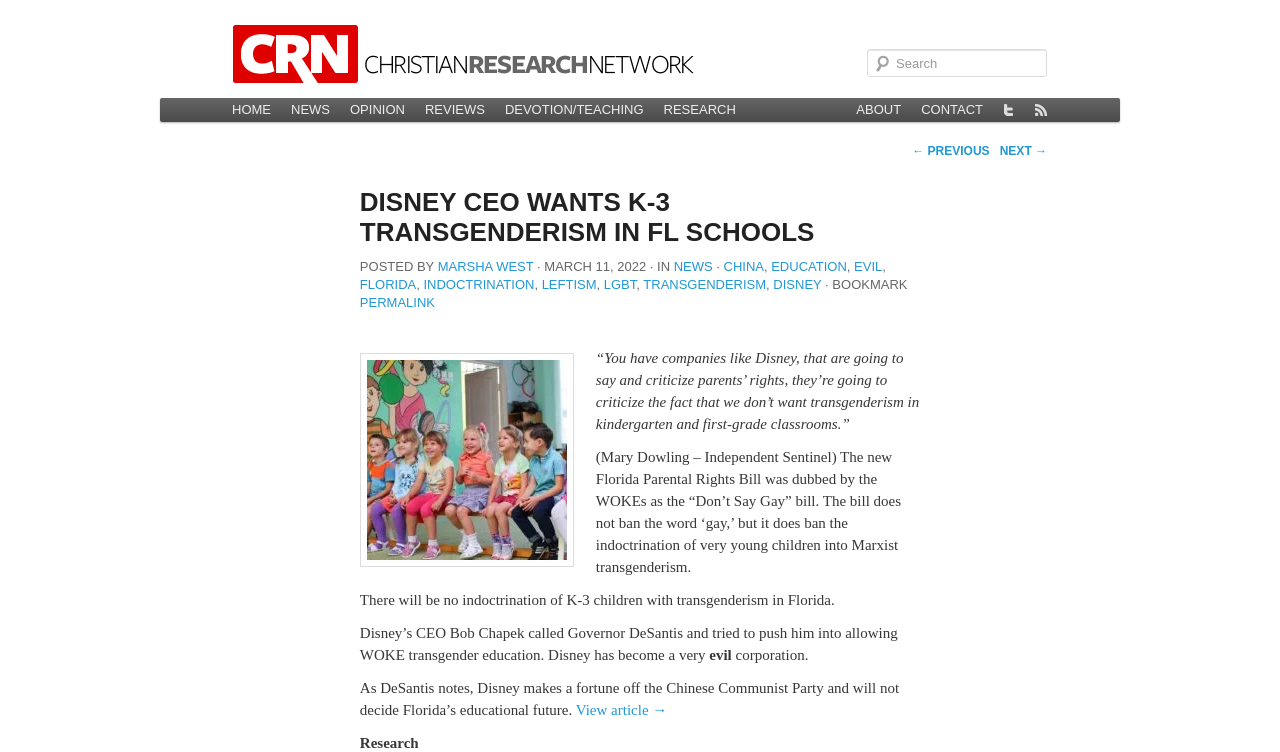Please respond to the question with a concise word or phrase:
What is the topic of the main article?

Disney CEO and transgenderism in FL schools